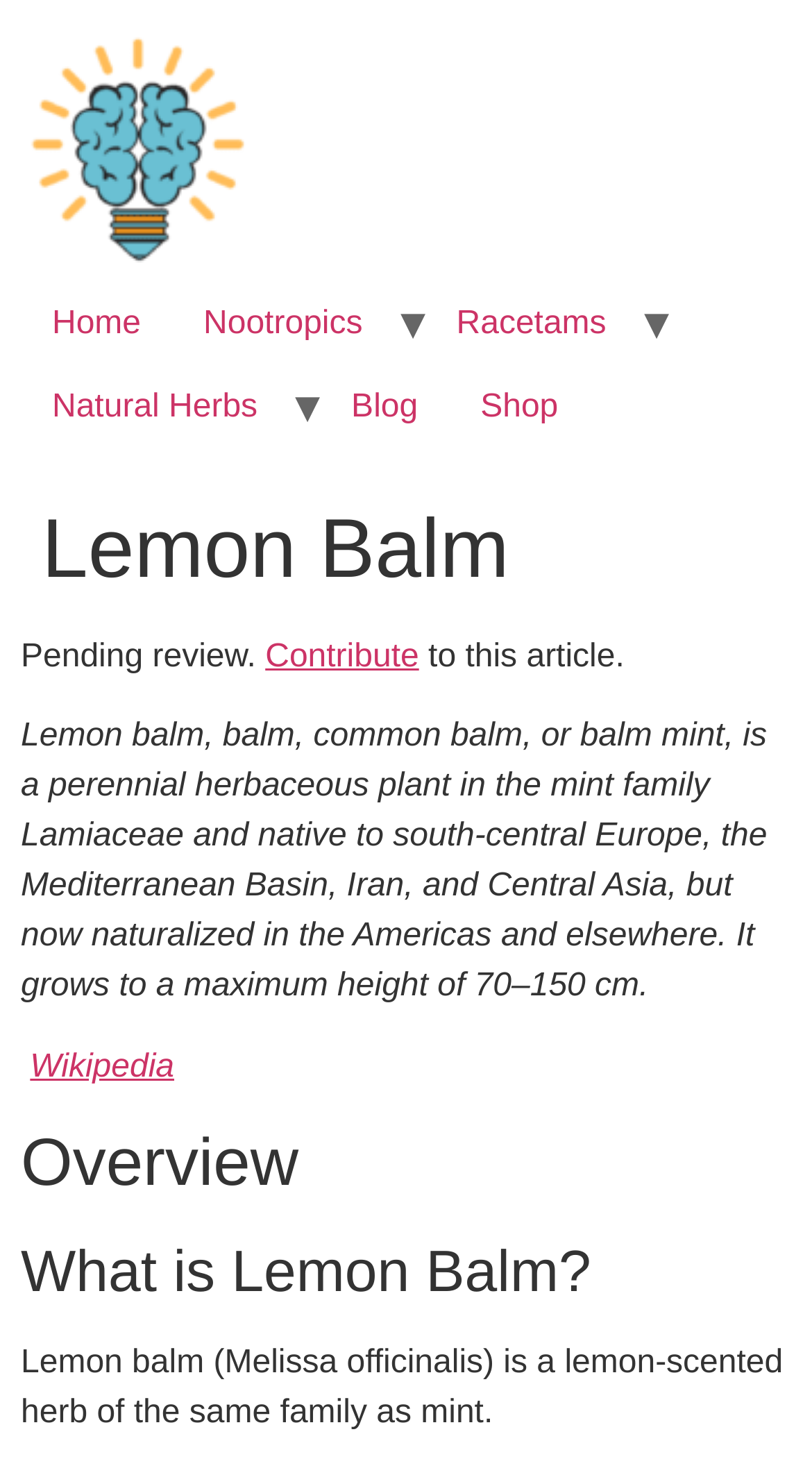What is the name of the herb described on this page?
Look at the image and construct a detailed response to the question.

The name of the herb is mentioned in the heading 'Lemon Balm' and also in the text 'Lemon balm, balm, common balm, or balm mint, is a perennial herbaceous plant...'.